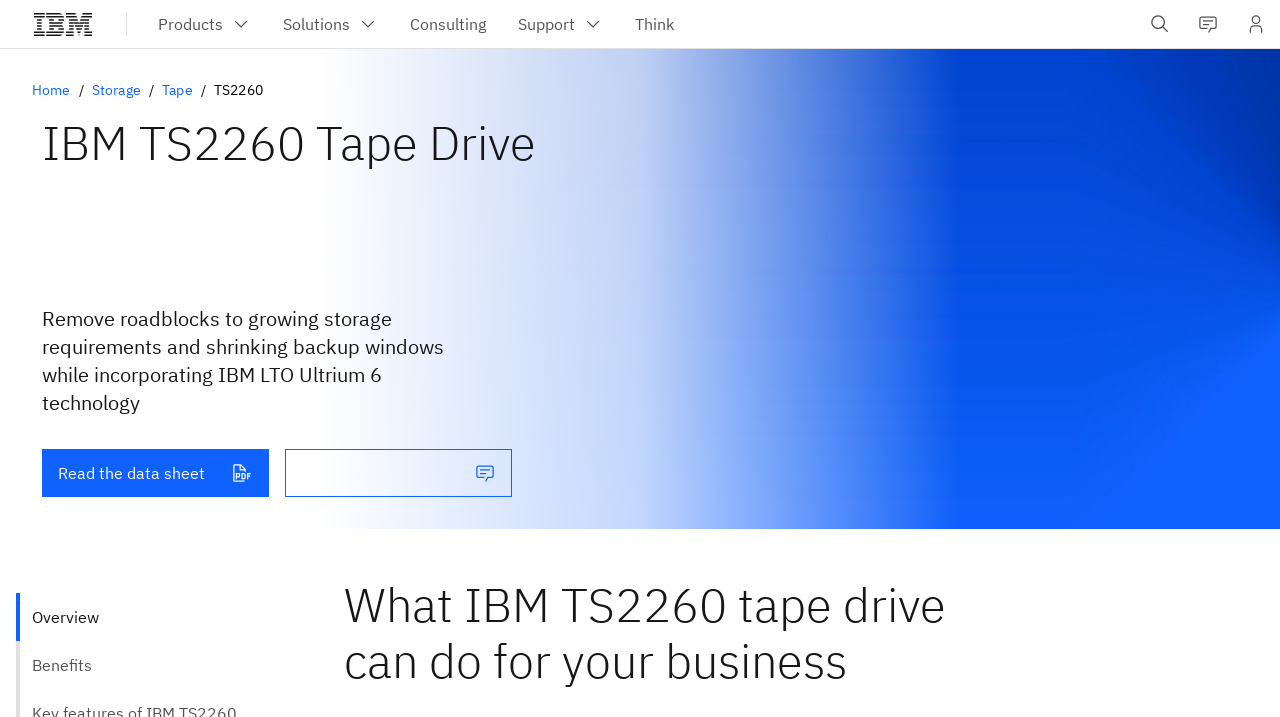Find the bounding box coordinates of the element to click in order to complete the given instruction: "Open the Products menu."

[0.111, 0.0, 0.209, 0.067]